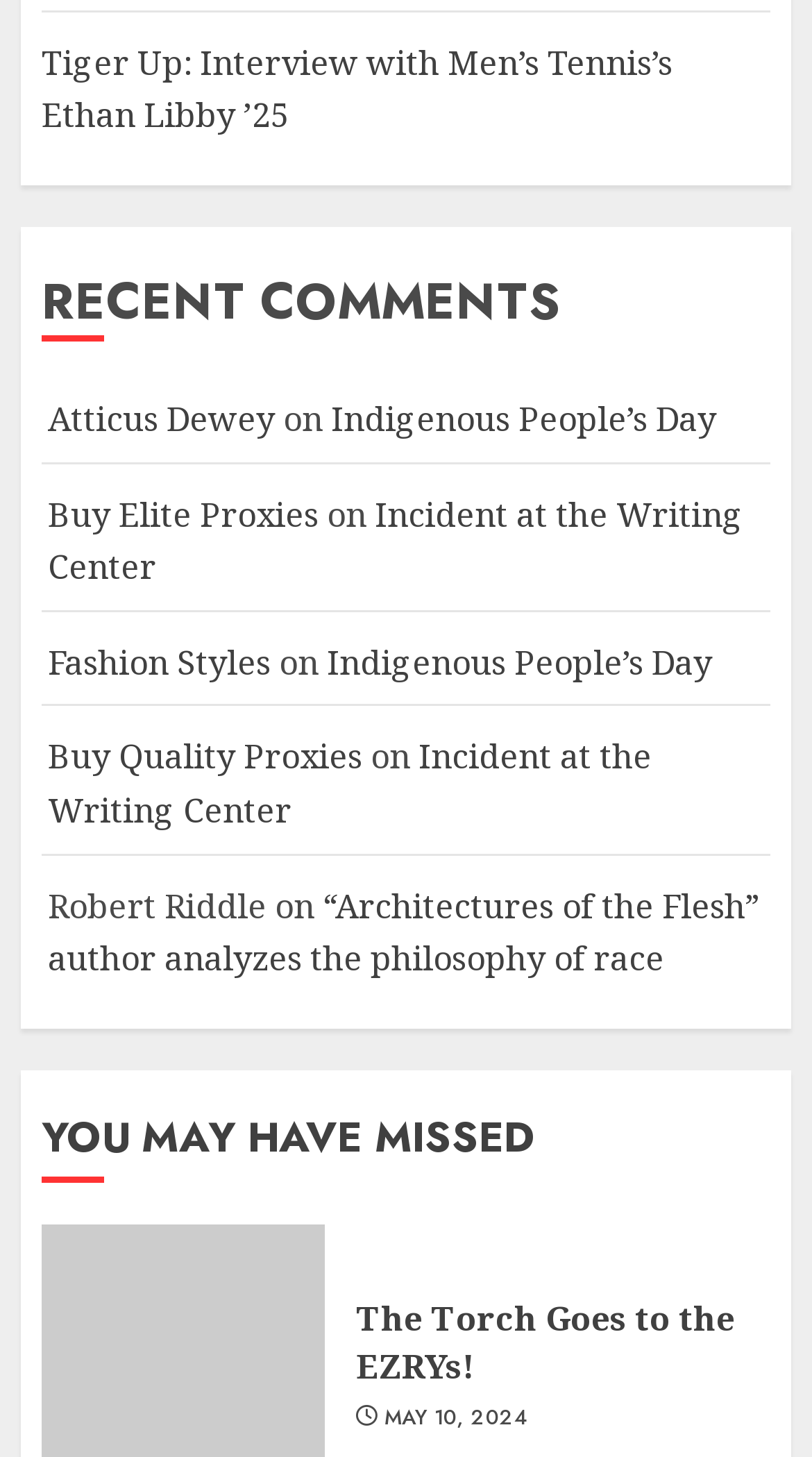How many links are in the third article?
Give a one-word or short-phrase answer derived from the screenshot.

3